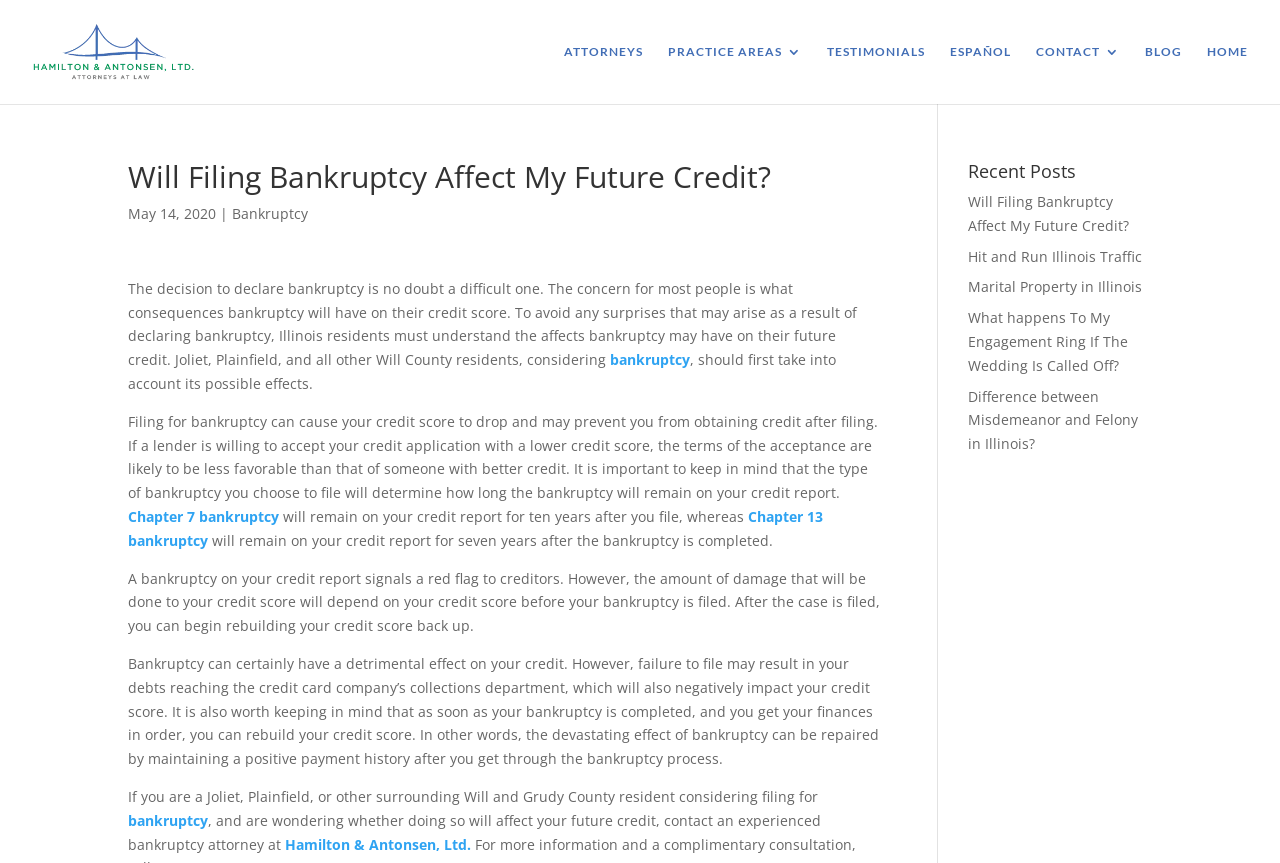Pinpoint the bounding box coordinates of the element that must be clicked to accomplish the following instruction: "Visit the 'BLOG' page". The coordinates should be in the format of four float numbers between 0 and 1, i.e., [left, top, right, bottom].

[0.895, 0.052, 0.923, 0.121]